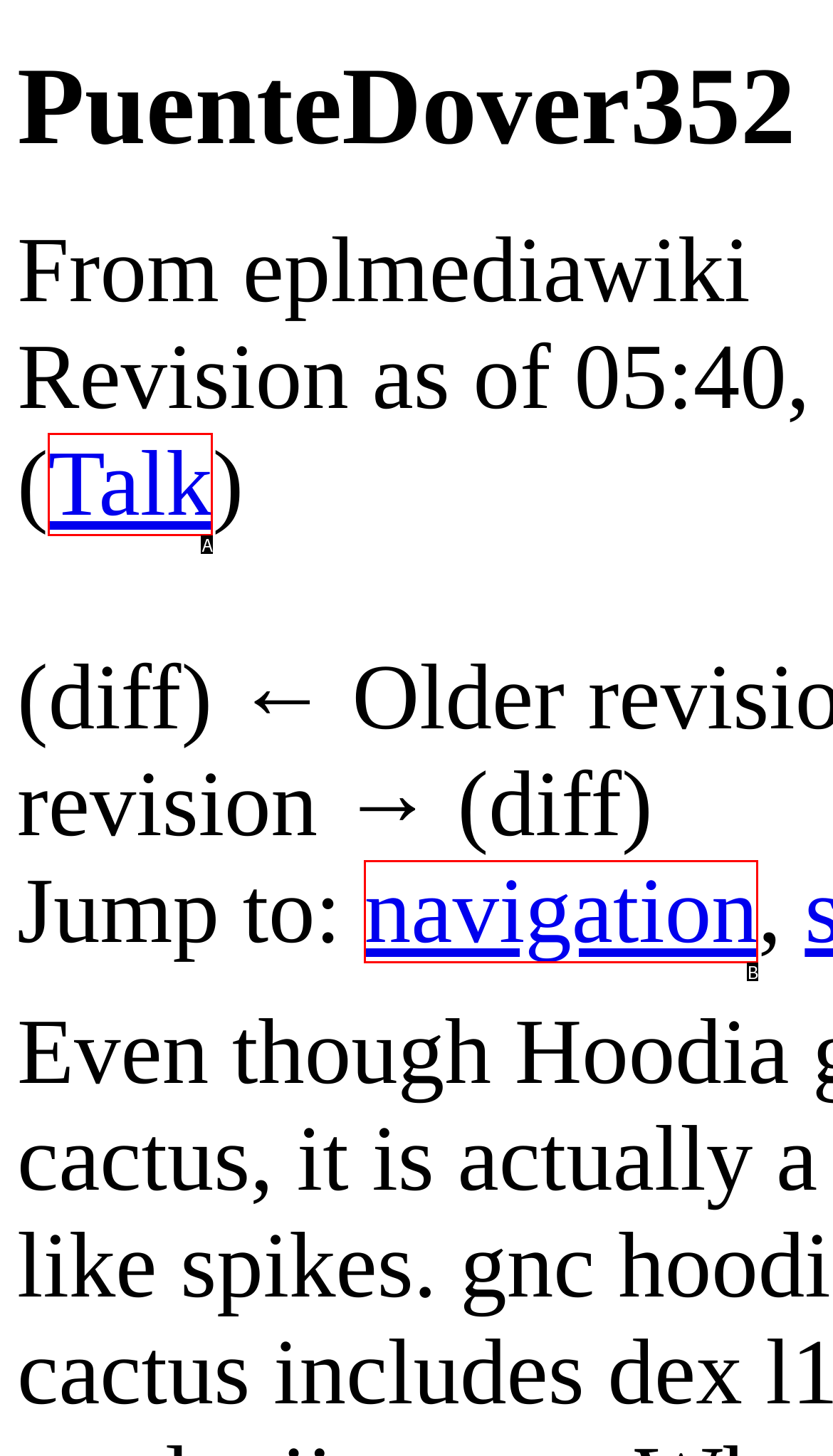Based on the element described as: navigation
Find and respond with the letter of the correct UI element.

B